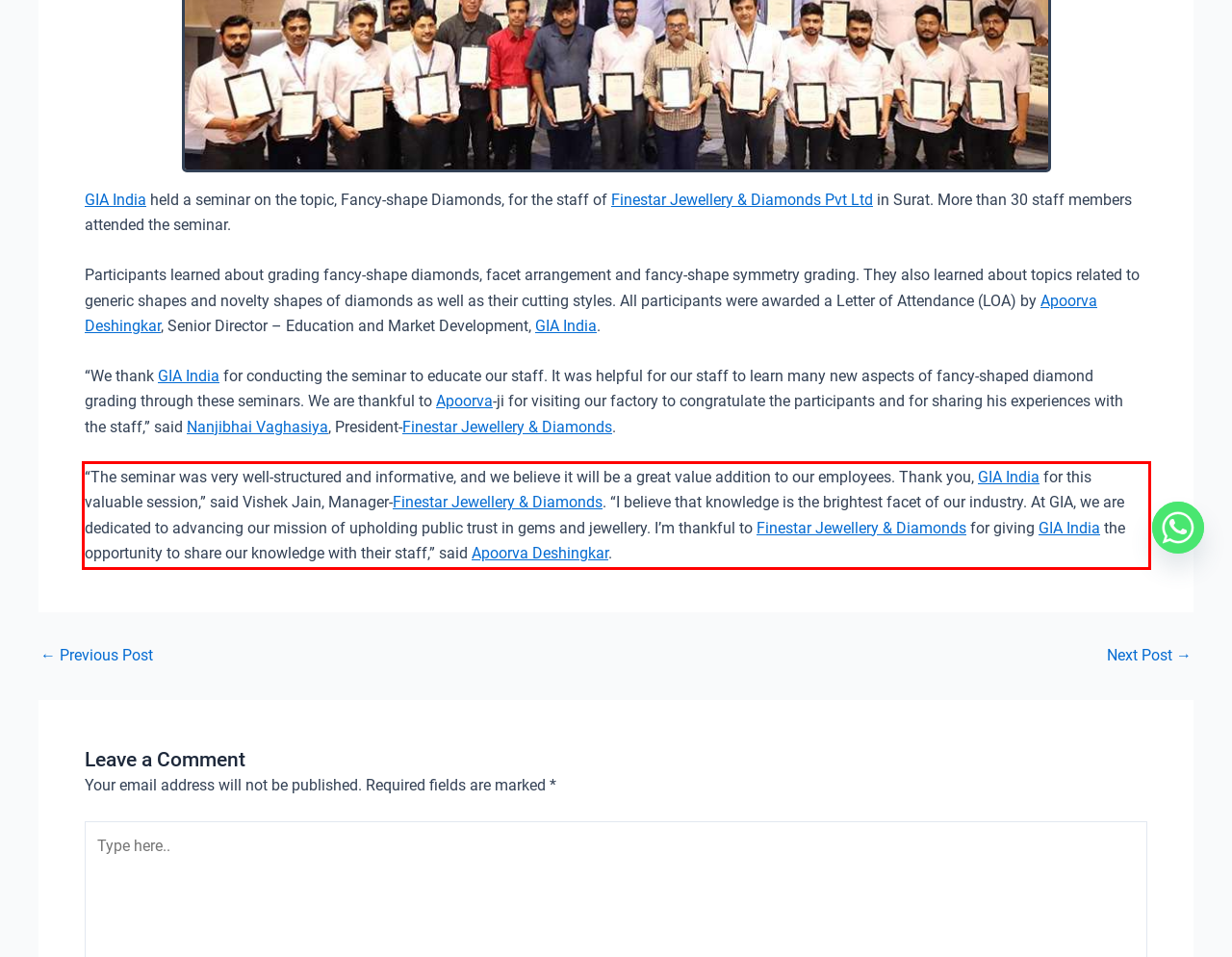In the screenshot of the webpage, find the red bounding box and perform OCR to obtain the text content restricted within this red bounding box.

“The seminar was very well-structured and informative, and we believe it will be a great value addition to our employees. Thank you, GIA India for this valuable session,” said Vishek Jain, Manager-Finestar Jewellery & Diamonds. “I believe that knowledge is the brightest facet of our industry. At GIA, we are dedicated to advancing our mission of upholding public trust in gems and jewellery. I’m thankful to Finestar Jewellery & Diamonds for giving GIA India the opportunity to share our knowledge with their staff,” said Apoorva Deshingkar.